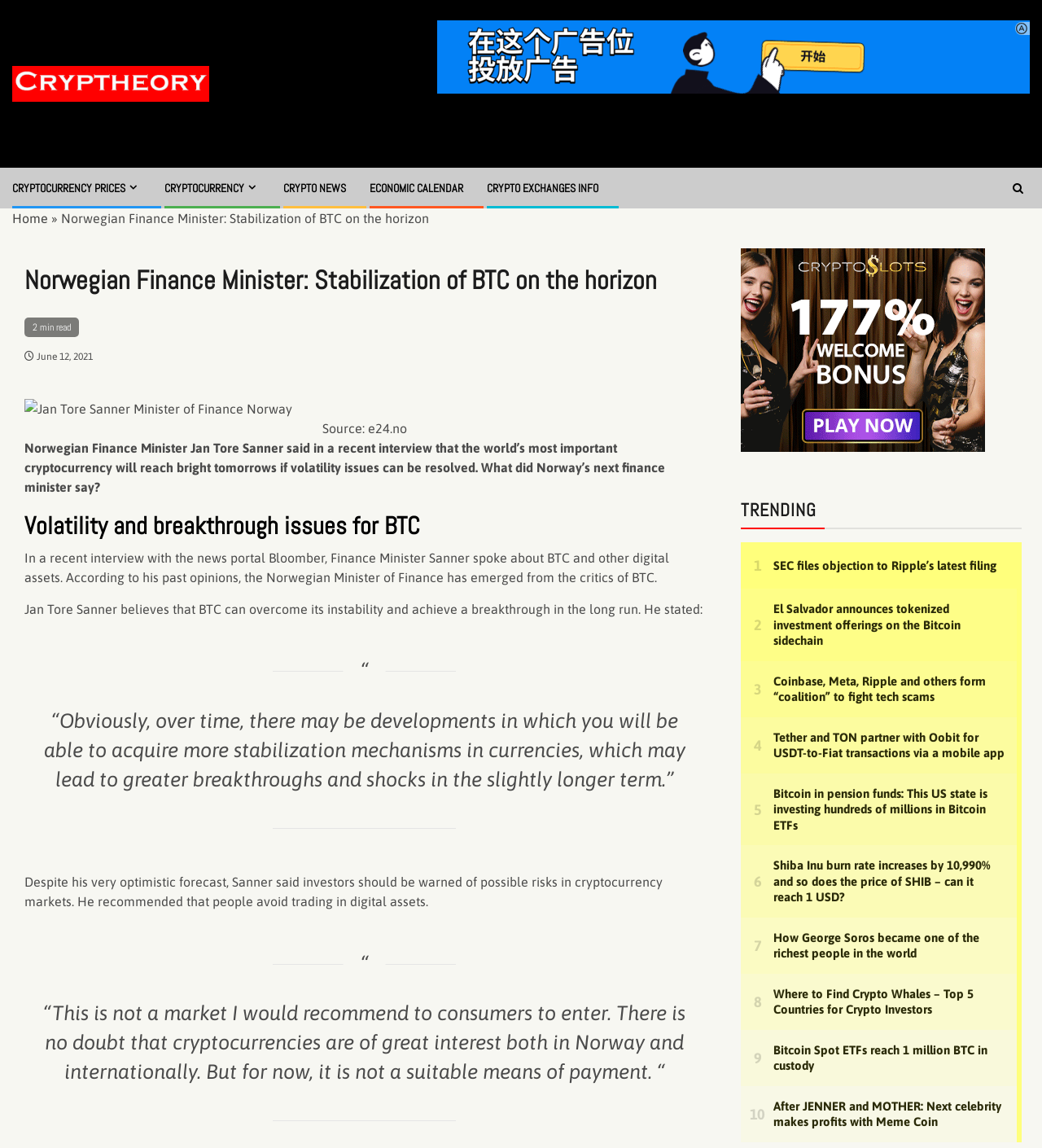Respond to the following question with a brief word or phrase:
What is the category of the links listed under 'TRENDING'?

Cryptocurrency news